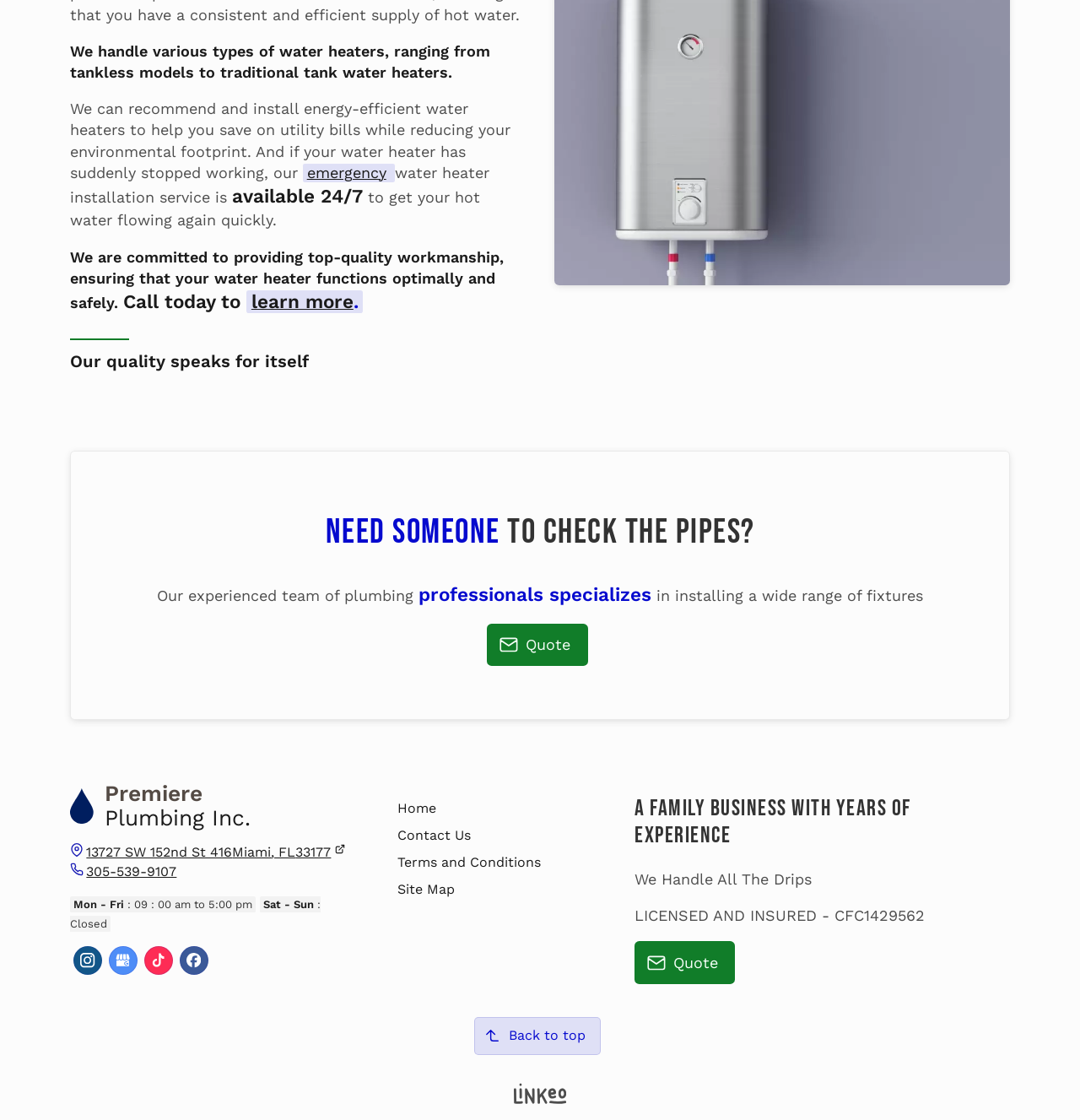Kindly provide the bounding box coordinates of the section you need to click on to fulfill the given instruction: "Get a quote for plumbing services".

[0.451, 0.557, 0.544, 0.595]